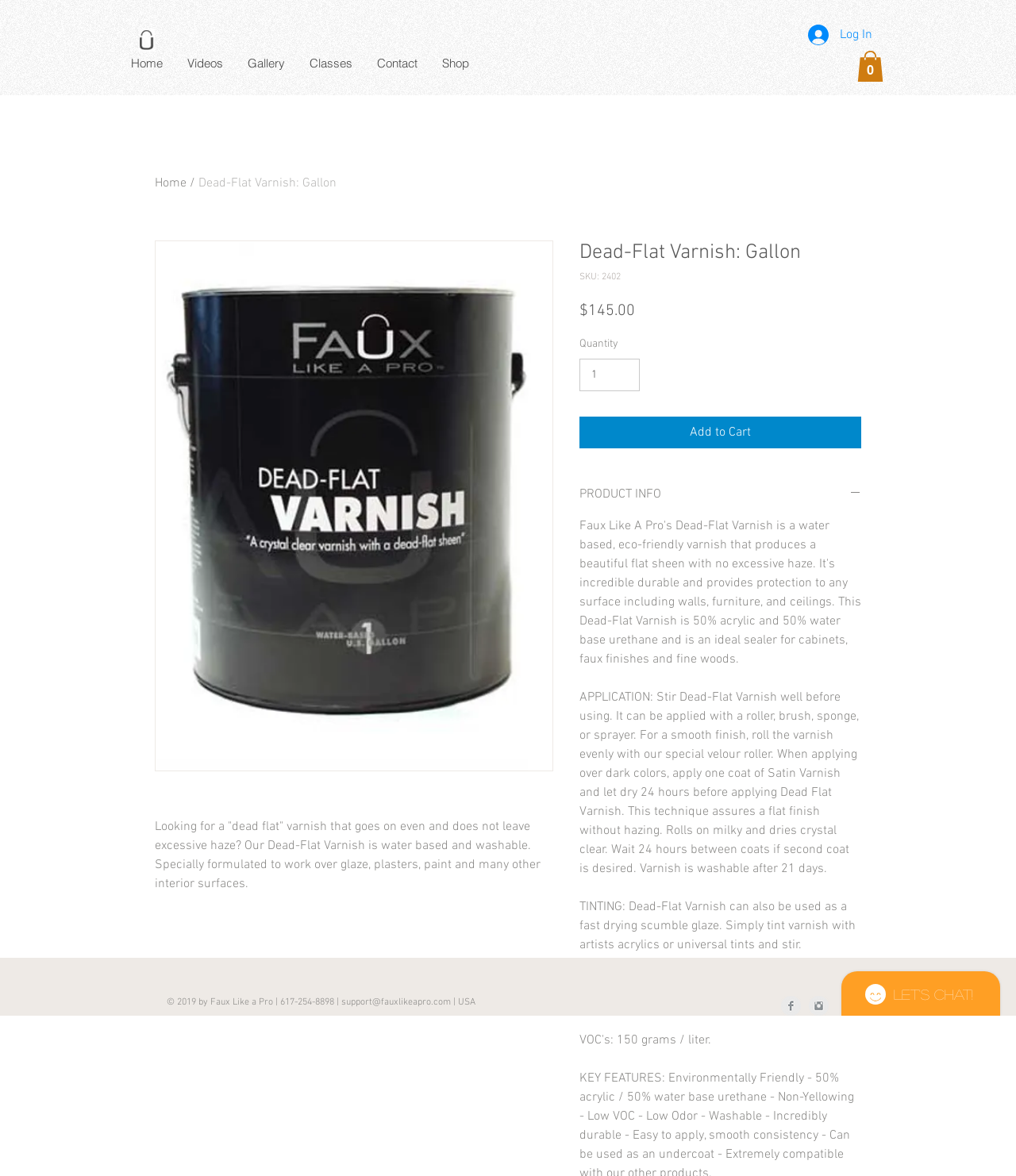Given the element description: "input value="1" aria-label="Quantity" value="1"", predict the bounding box coordinates of this UI element. The coordinates must be four float numbers between 0 and 1, given as [left, top, right, bottom].

[0.57, 0.305, 0.63, 0.332]